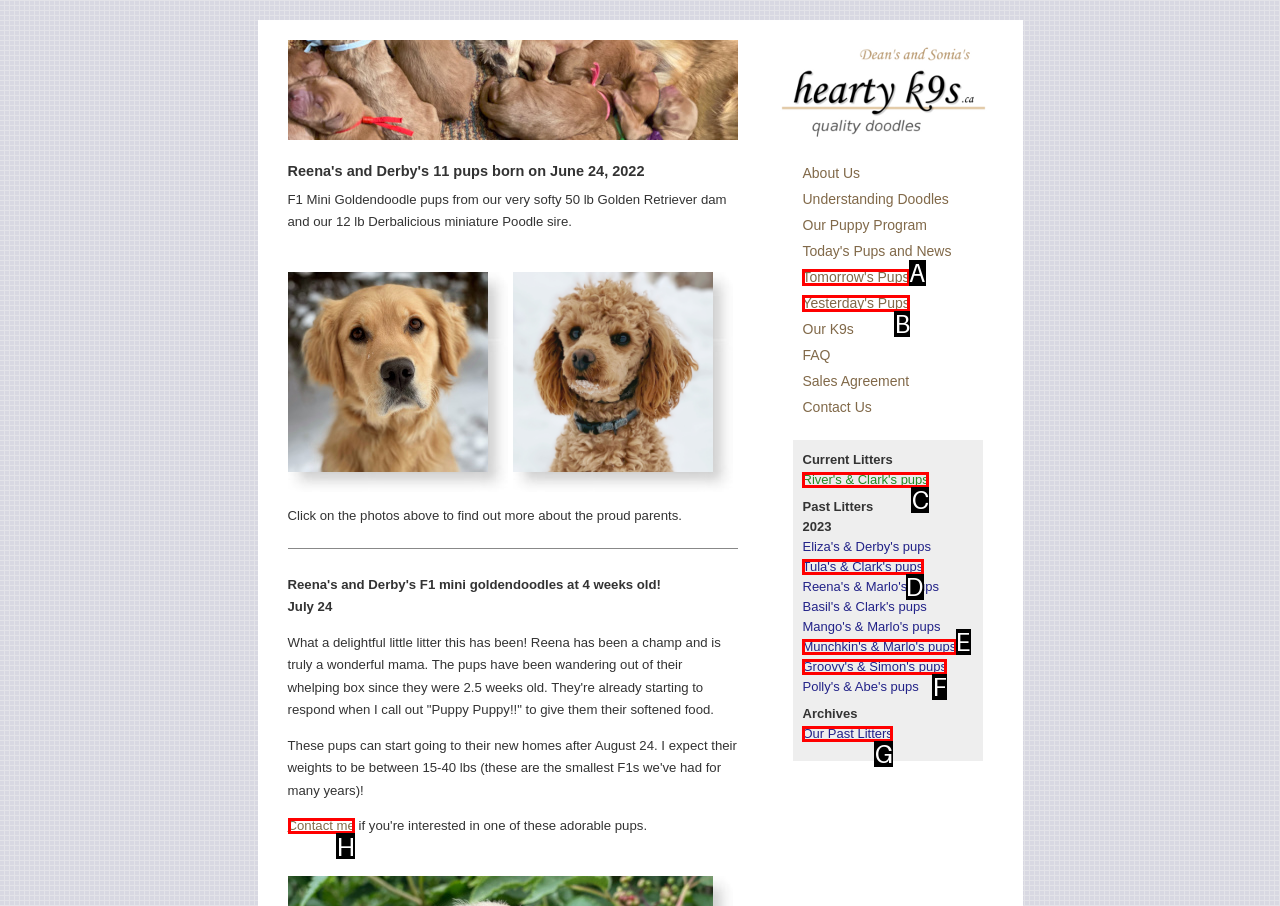Which option should I select to accomplish the task: Contact the owner? Respond with the corresponding letter from the given choices.

H